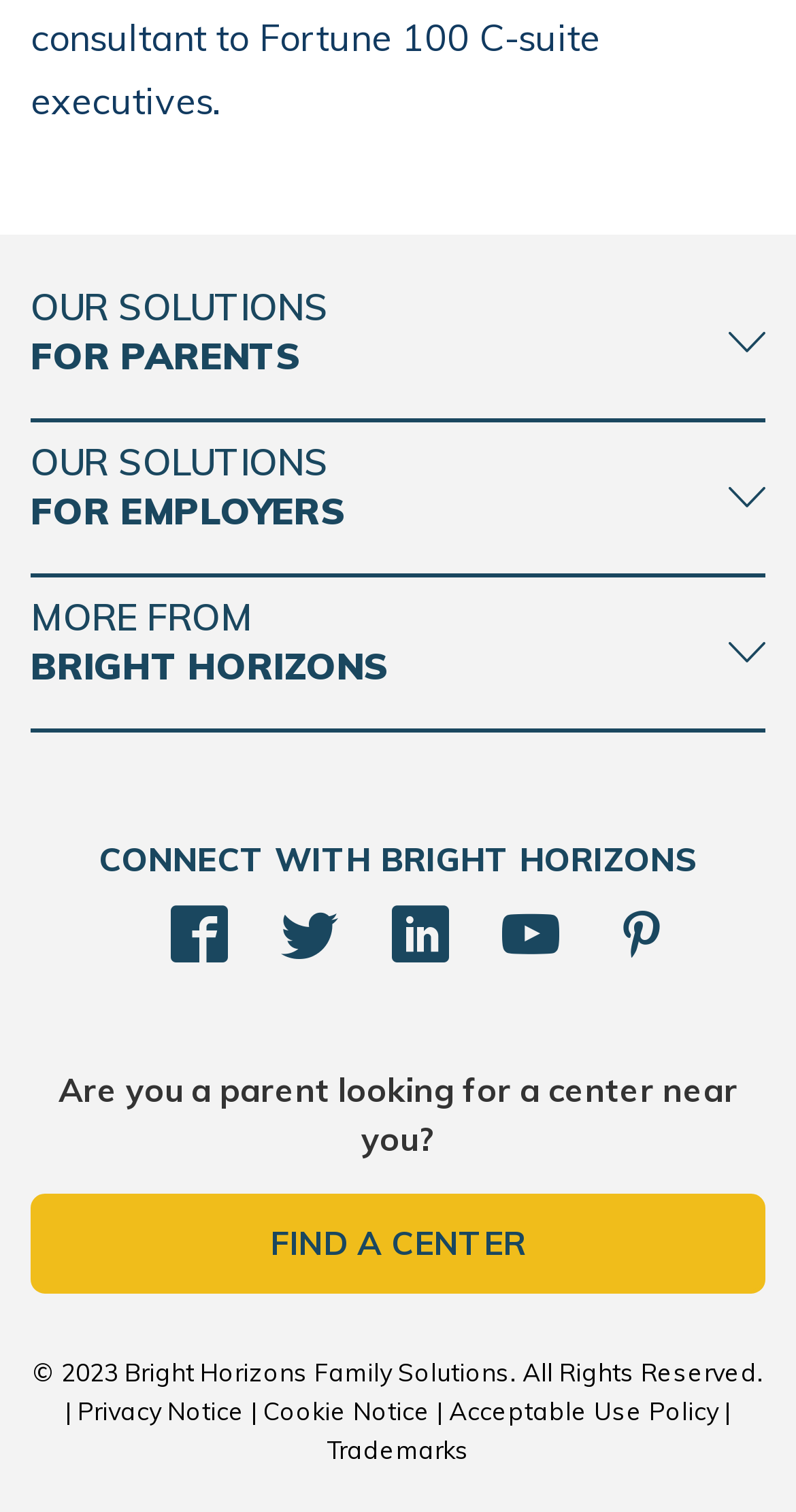Identify the bounding box coordinates of the clickable region to carry out the given instruction: "Find a center near you".

[0.038, 0.79, 0.962, 0.856]